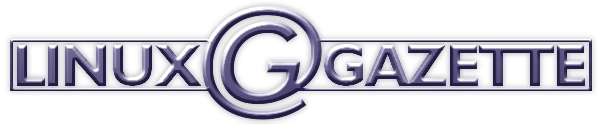What is unique about the letter 'G' in the logo?
Utilize the image to construct a detailed and well-explained answer.

The caption highlights that the letter 'G' is uniquely stylized, enclosed within a circular design that enhances its prominence in the overall logo.